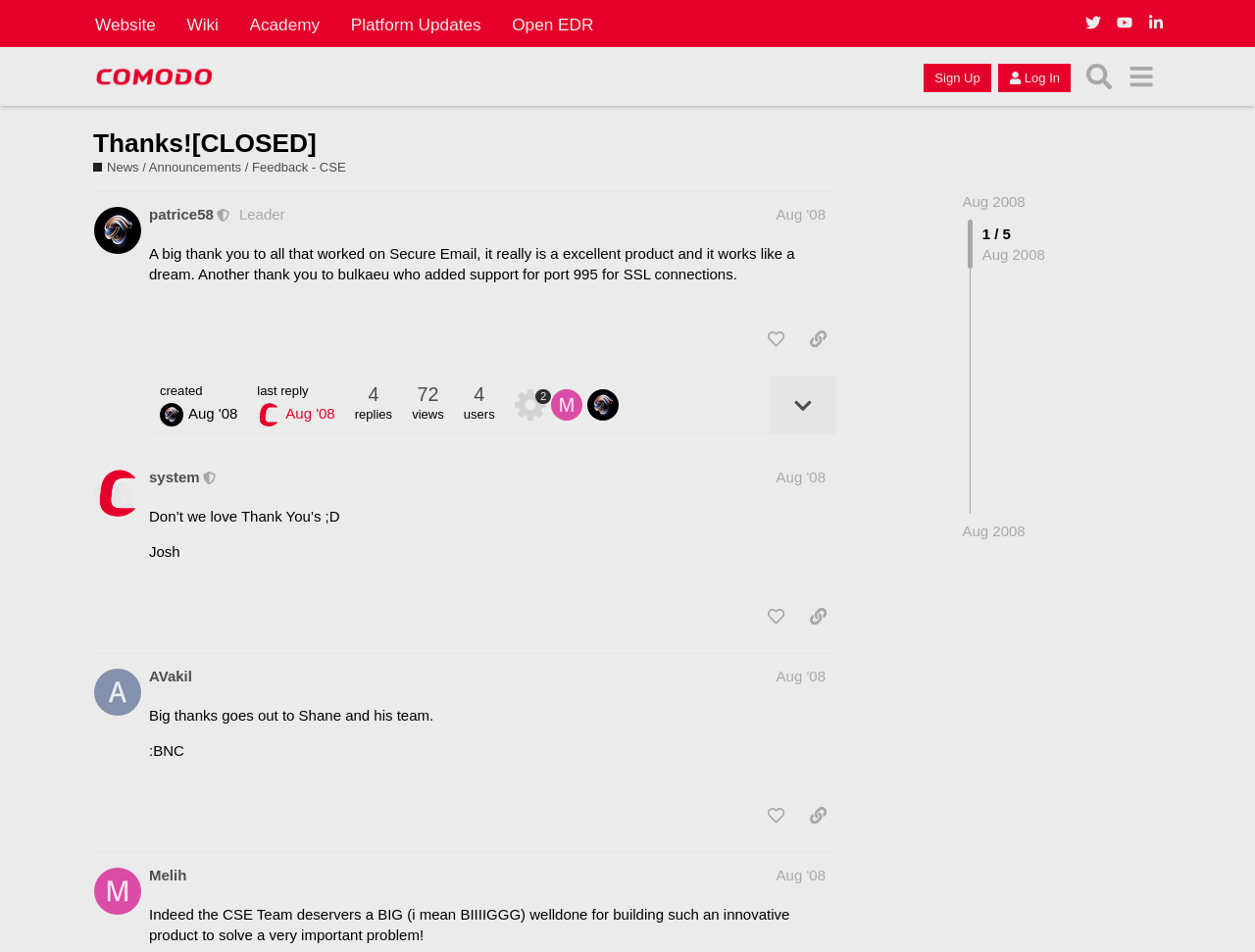Please locate the bounding box coordinates of the region I need to click to follow this instruction: "Search for something".

[0.859, 0.058, 0.892, 0.102]